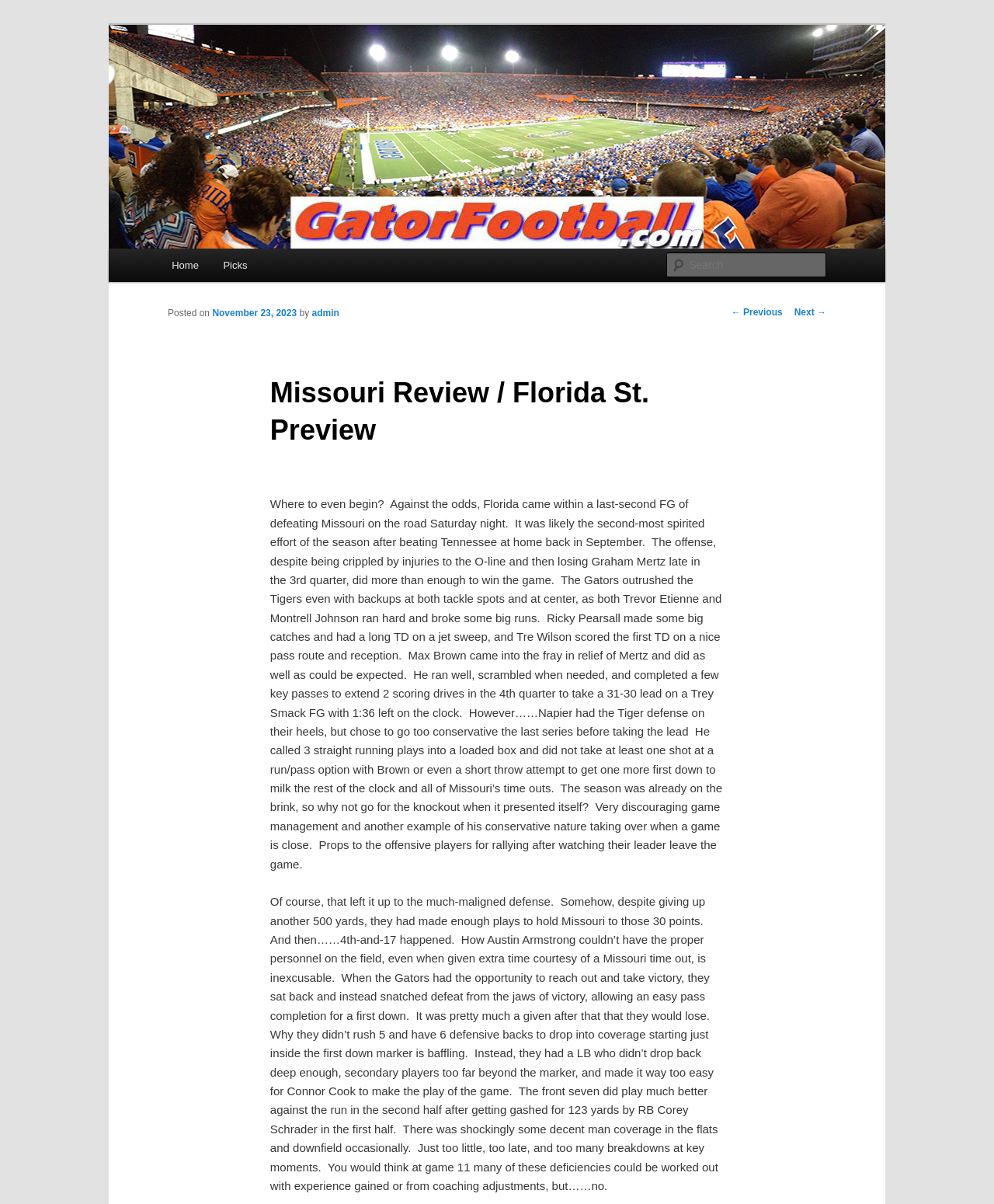What is the date of the article?
Using the image, elaborate on the answer with as much detail as possible.

The date of the article can be found in the link element with the text 'November 23, 2023', which is located near the top of the article.